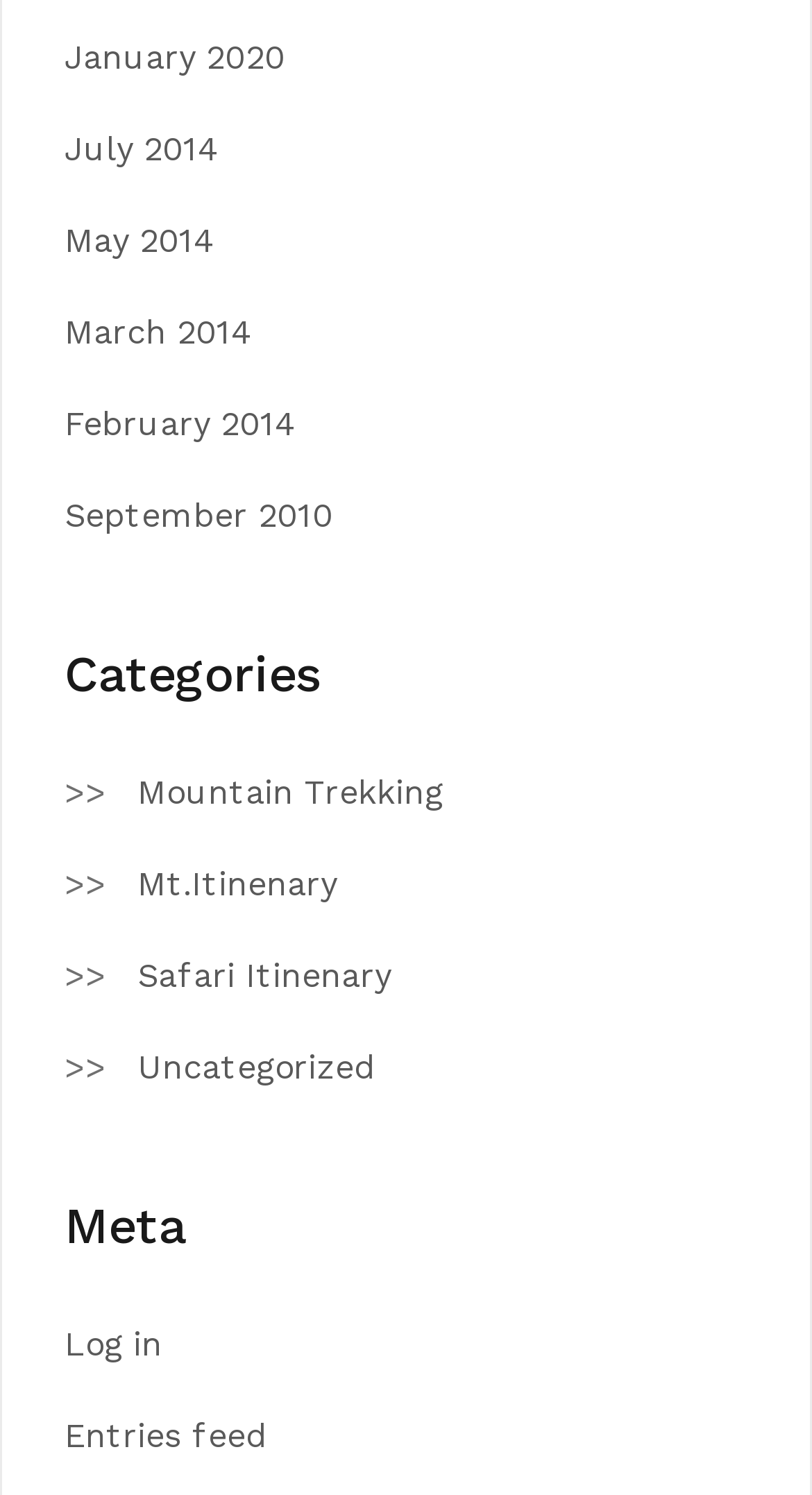Answer the question in a single word or phrase:
How many links are there in total?

11